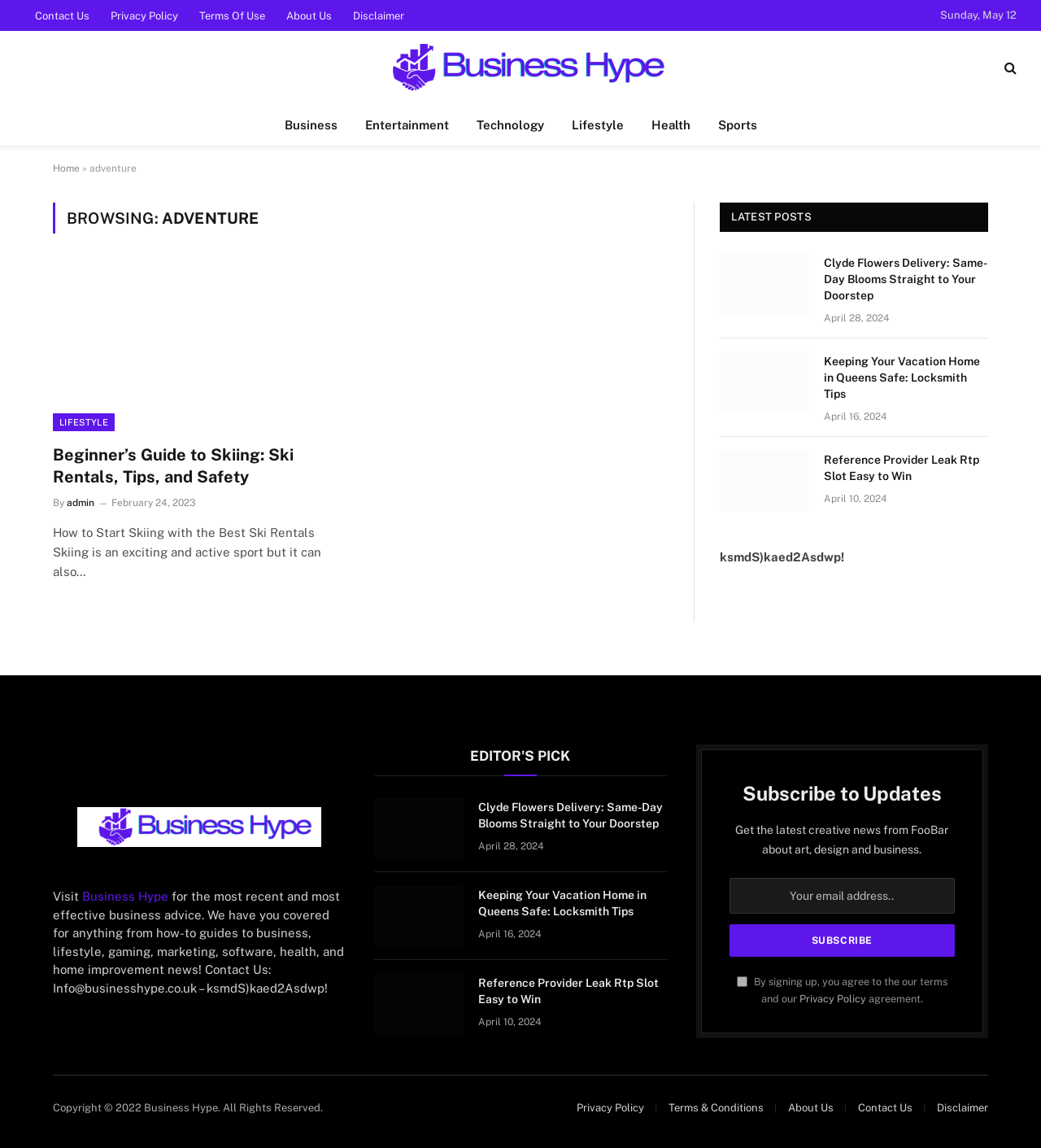How many categories are listed in the webpage?
Refer to the image and provide a concise answer in one word or phrase.

7